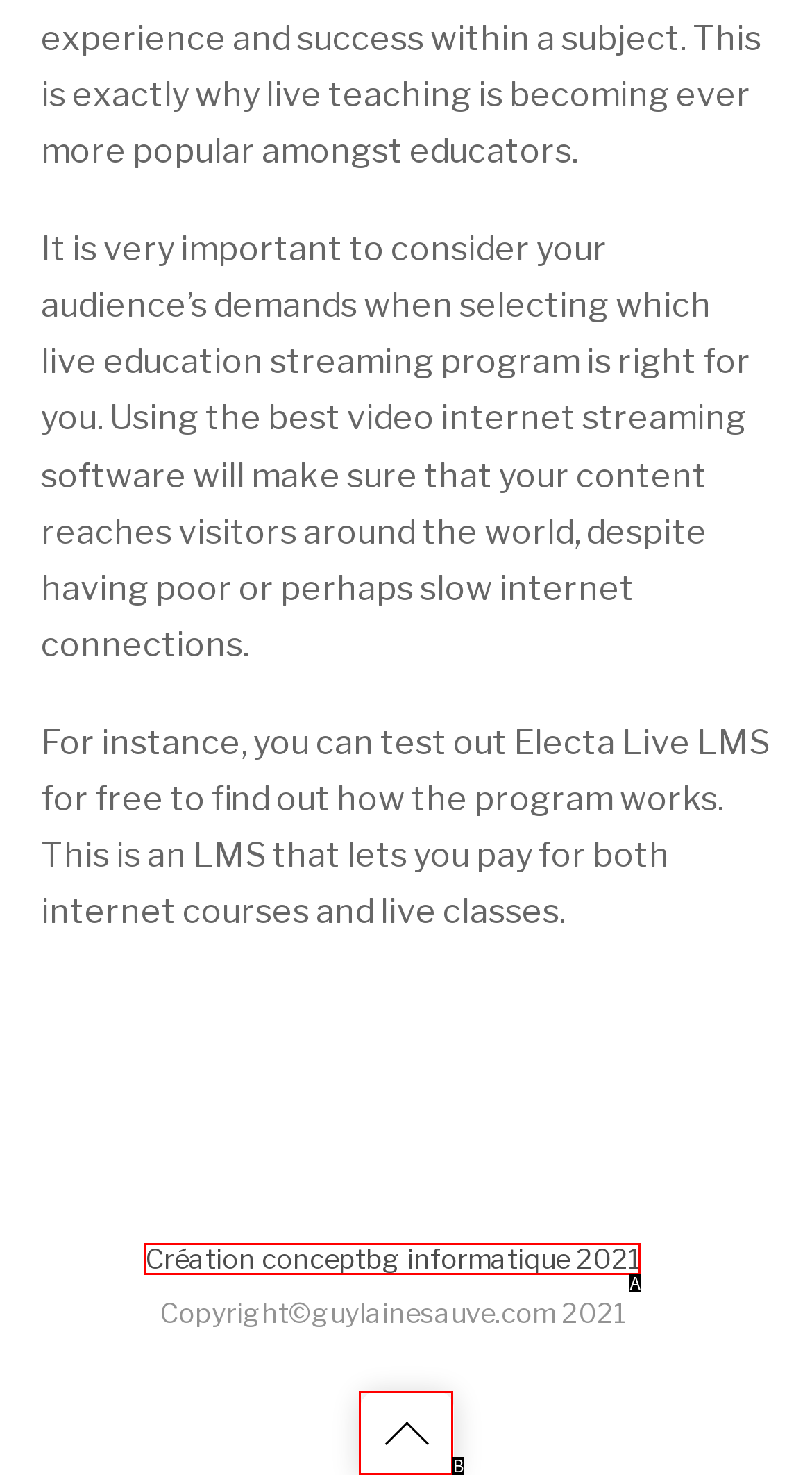Based on the description: Création conceptbg informatique 2021, find the HTML element that matches it. Provide your answer as the letter of the chosen option.

A